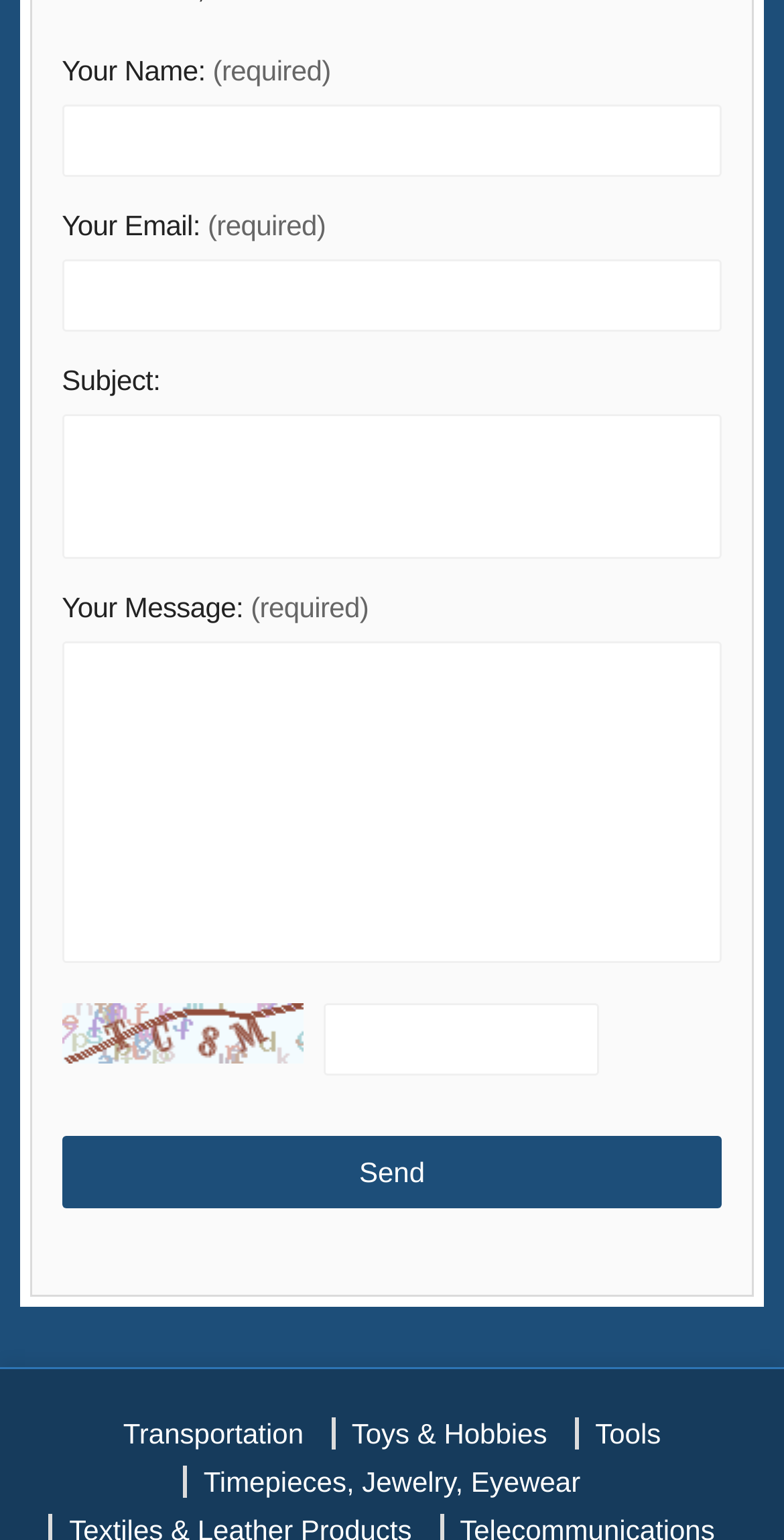Locate the bounding box coordinates of the element that should be clicked to execute the following instruction: "Enter your name".

[0.079, 0.068, 0.921, 0.115]